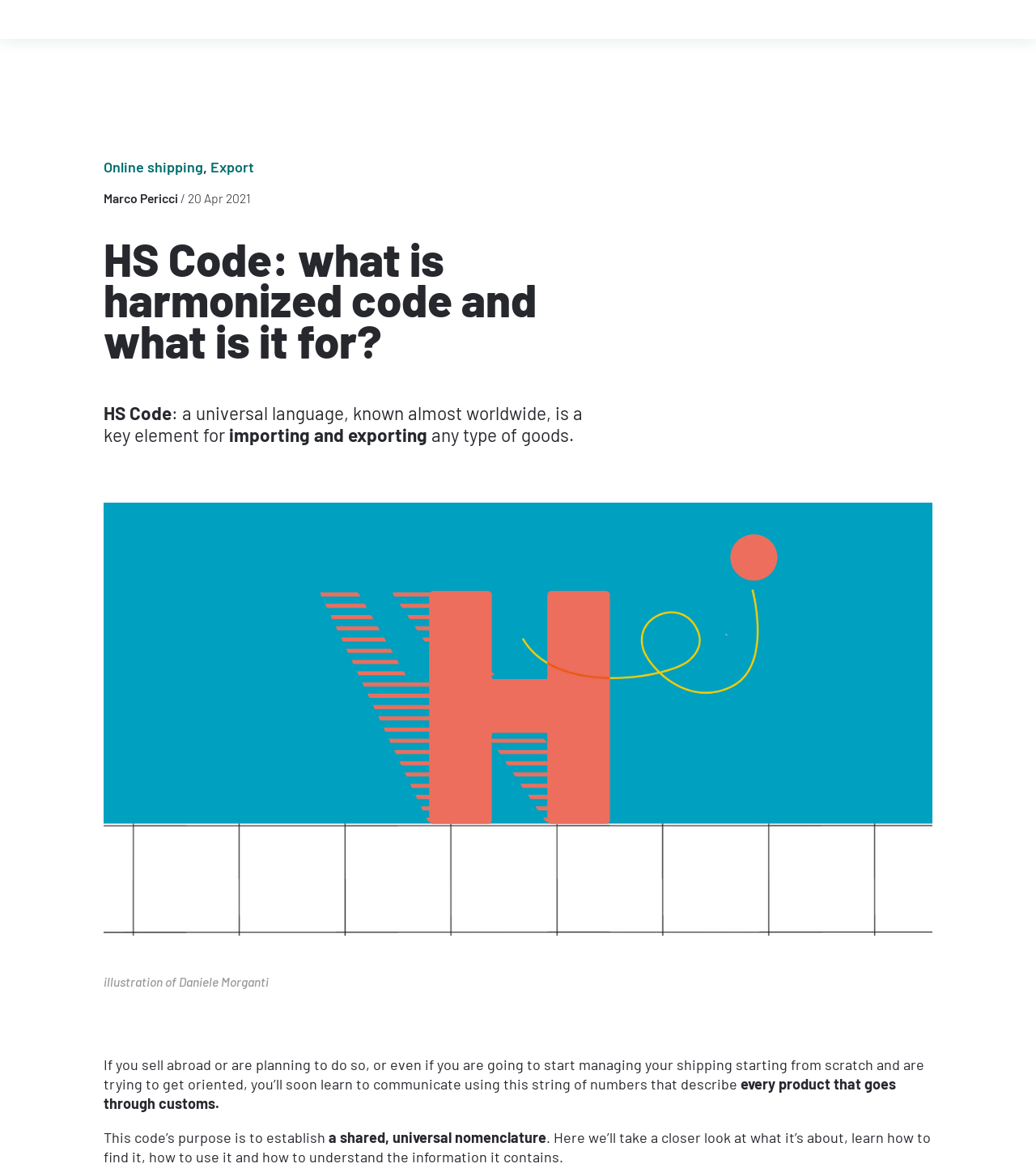Based on the image, give a detailed response to the question: What is the purpose of HS Code?

The purpose of HS Code is to establish a shared, universal nomenclature, which is a key element for importing and exporting any type of goods. This is mentioned in the text 'This code’s purpose is to establish a shared, universal nomenclature'.